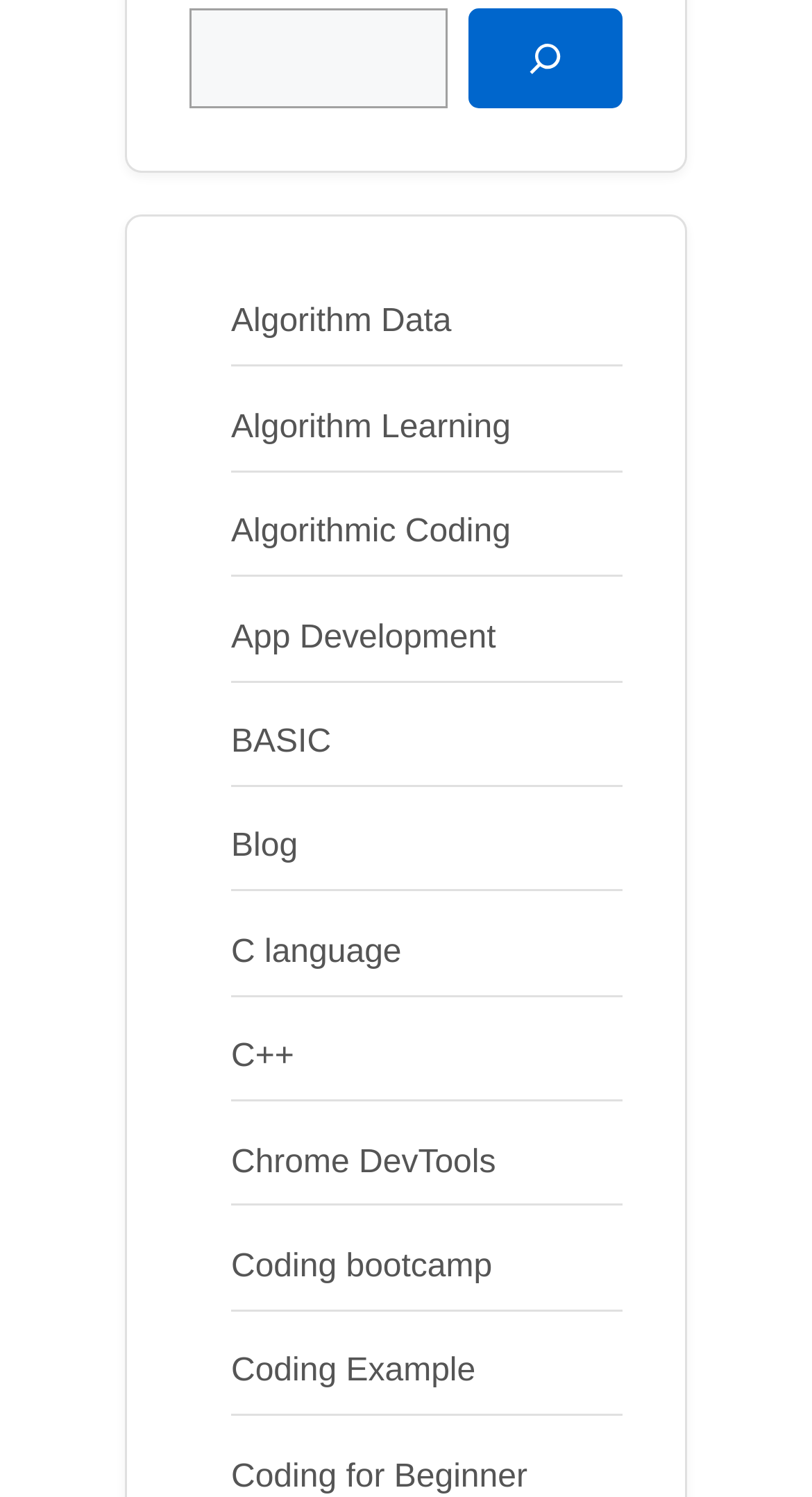Please specify the bounding box coordinates of the area that should be clicked to accomplish the following instruction: "click search button". The coordinates should consist of four float numbers between 0 and 1, i.e., [left, top, right, bottom].

[0.577, 0.006, 0.767, 0.073]